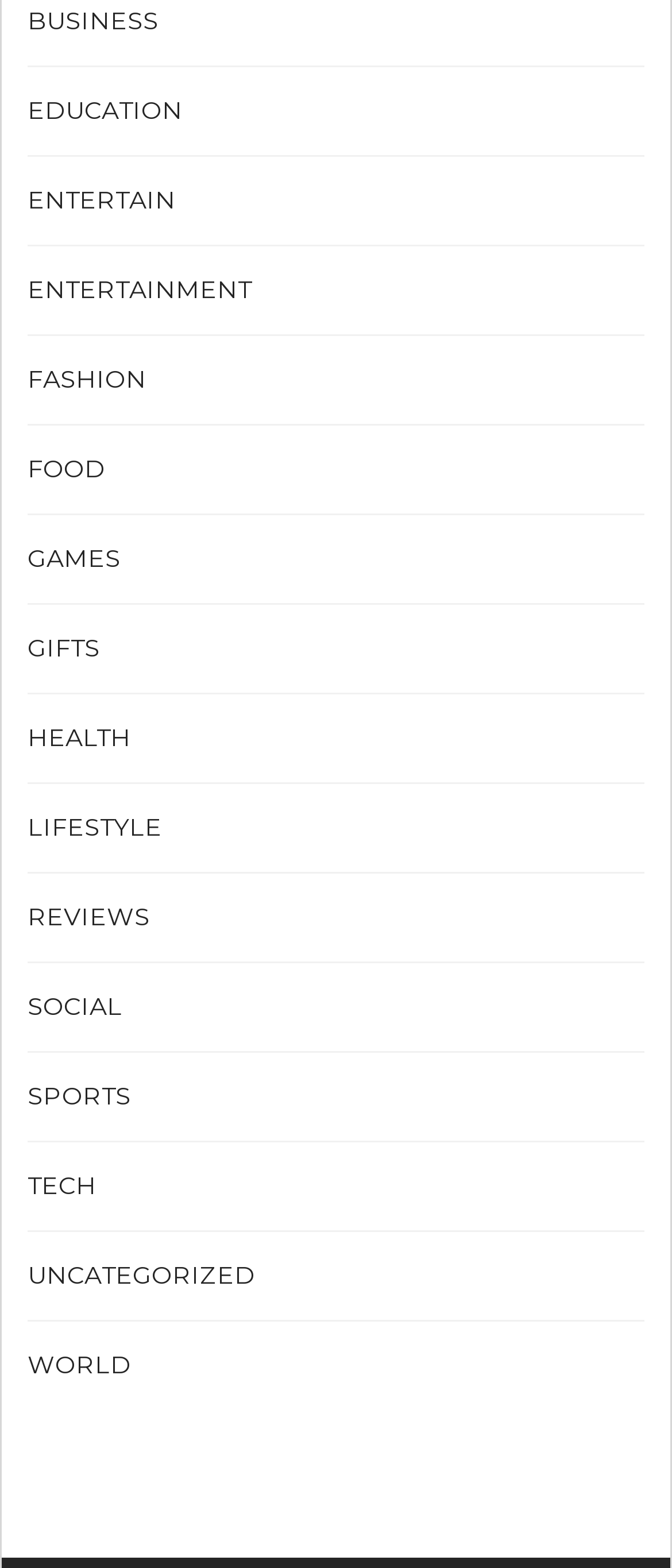How many categories have names that are more than one word? Analyze the screenshot and reply with just one word or a short phrase.

4